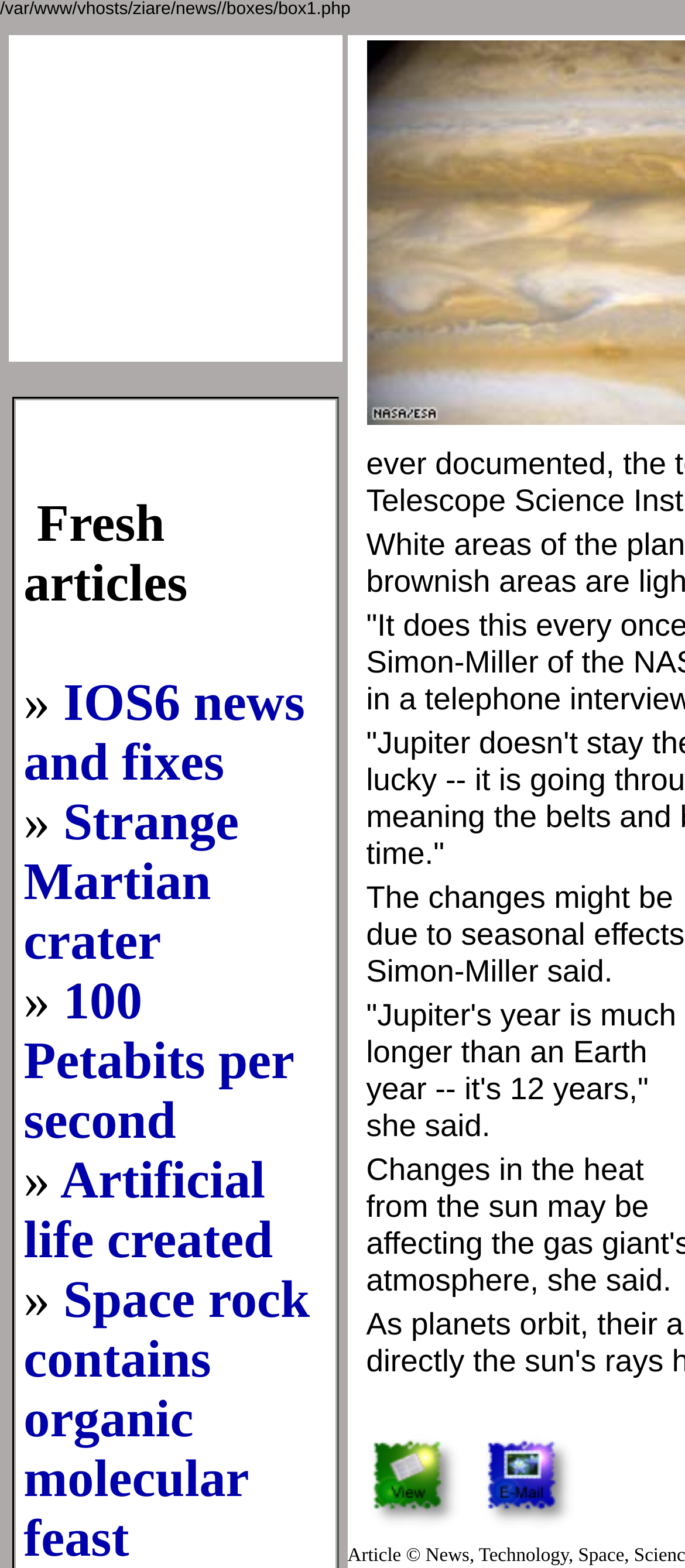What type of image is associated with the 'Email this article' link?
Please use the visual content to give a single word or phrase answer.

Envelope icon